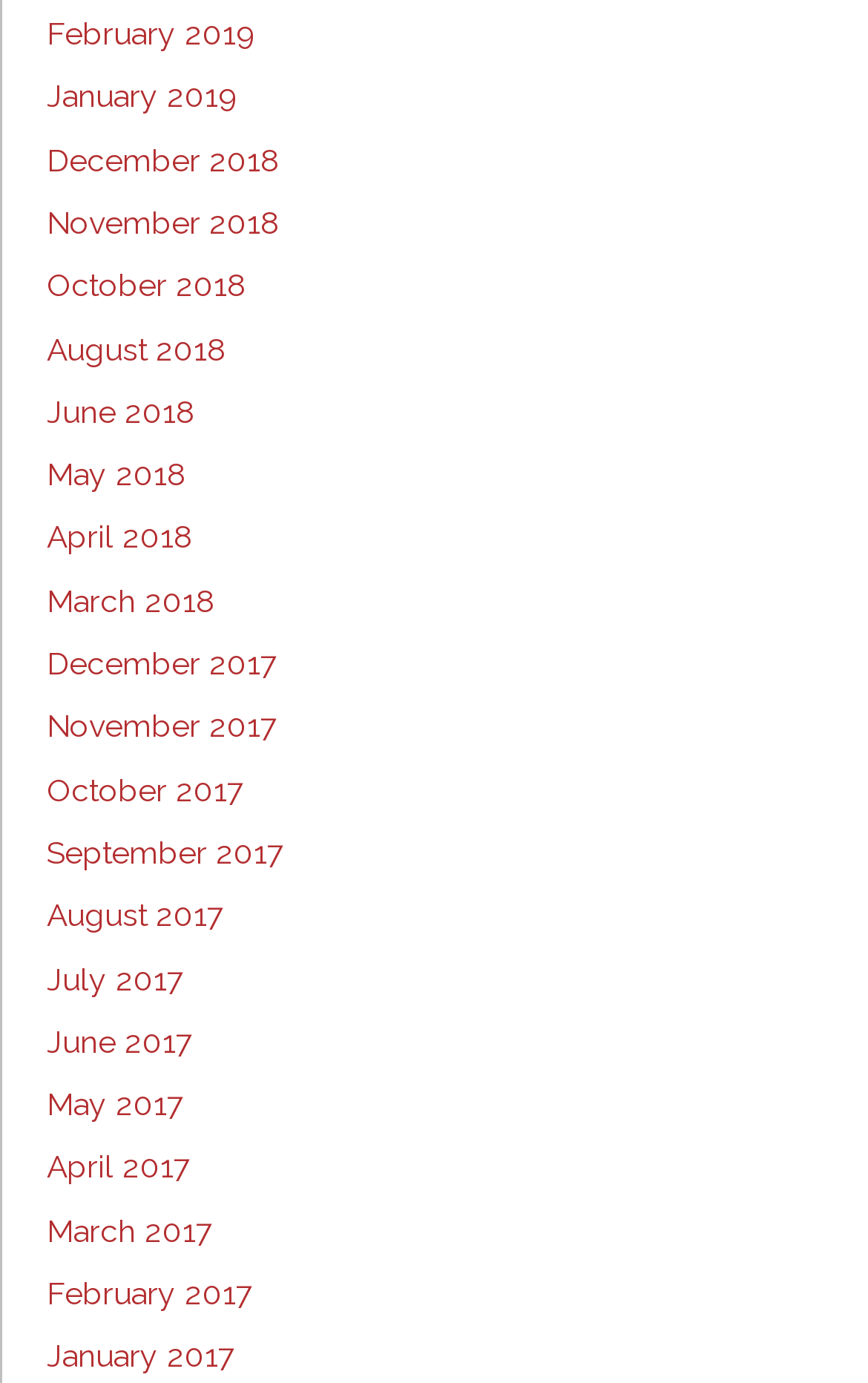Determine the bounding box of the UI component based on this description: "October 2017". The bounding box coordinates should be four float values between 0 and 1, i.e., [left, top, right, bottom].

[0.054, 0.558, 0.279, 0.584]